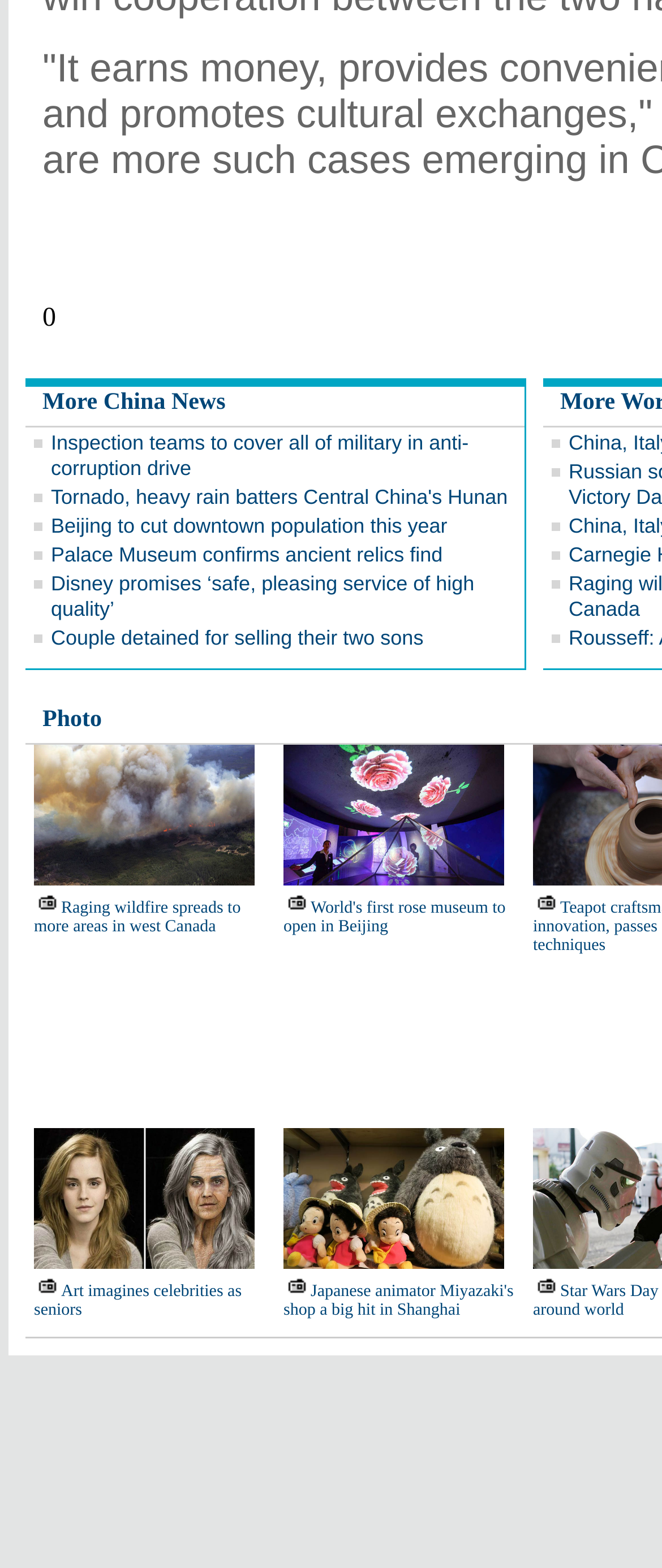Please identify the bounding box coordinates of the area that needs to be clicked to fulfill the following instruction: "Read more about Inspection teams to cover all of military in anti-corruption drive."

[0.077, 0.275, 0.708, 0.306]